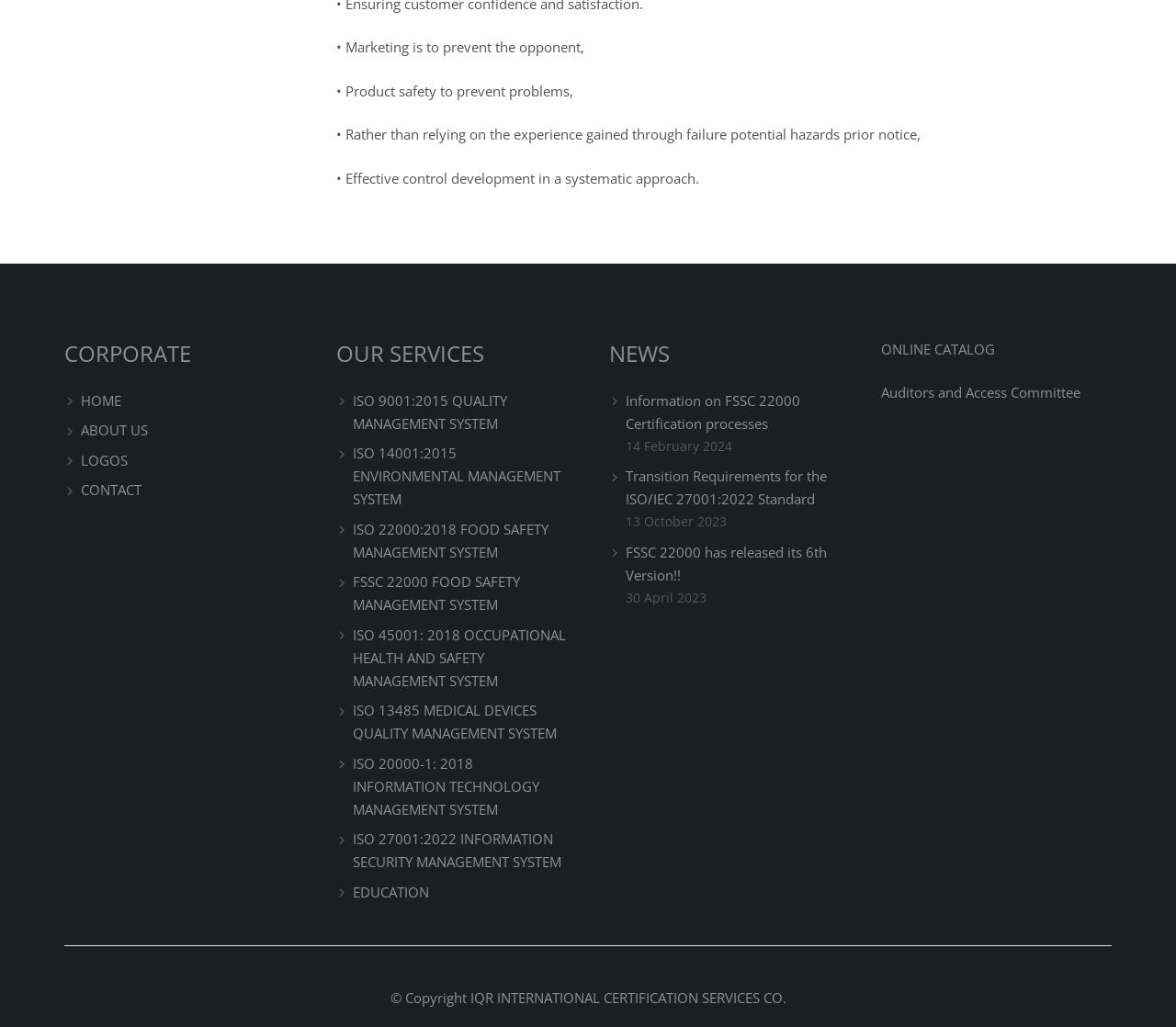What is the topic of the first news article?
Examine the image closely and answer the question with as much detail as possible.

I found the topic of the first news article by looking at the link text under the 'NEWS' heading, which says 'Information on FSSC 22000 Certification processes'.